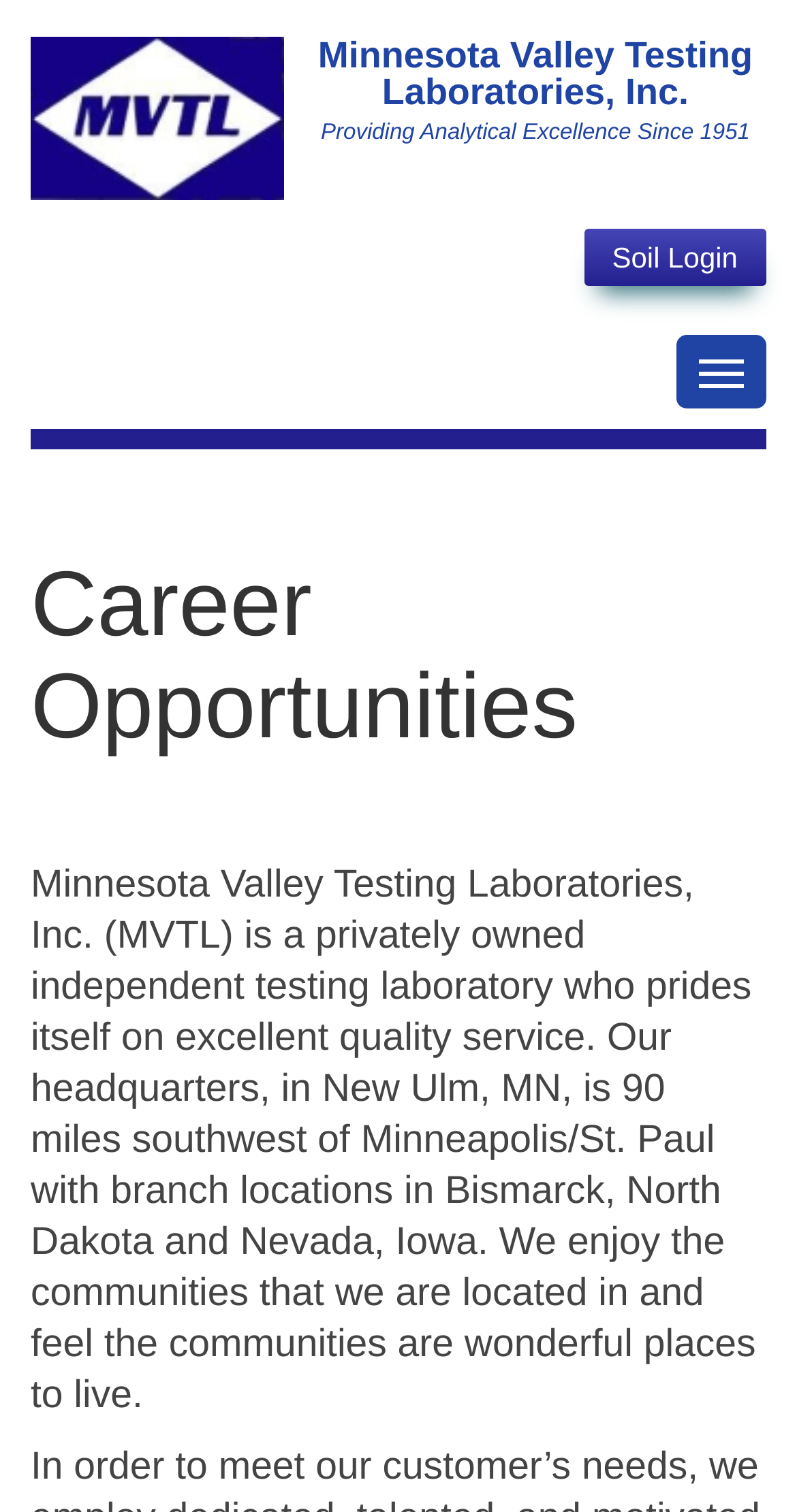Specify the bounding box coordinates (top-left x, top-left y, bottom-right x, bottom-right y) of the UI element in the screenshot that matches this description: aria-label="checkbox for Statistical" name="cookie_cat_statistic"

None